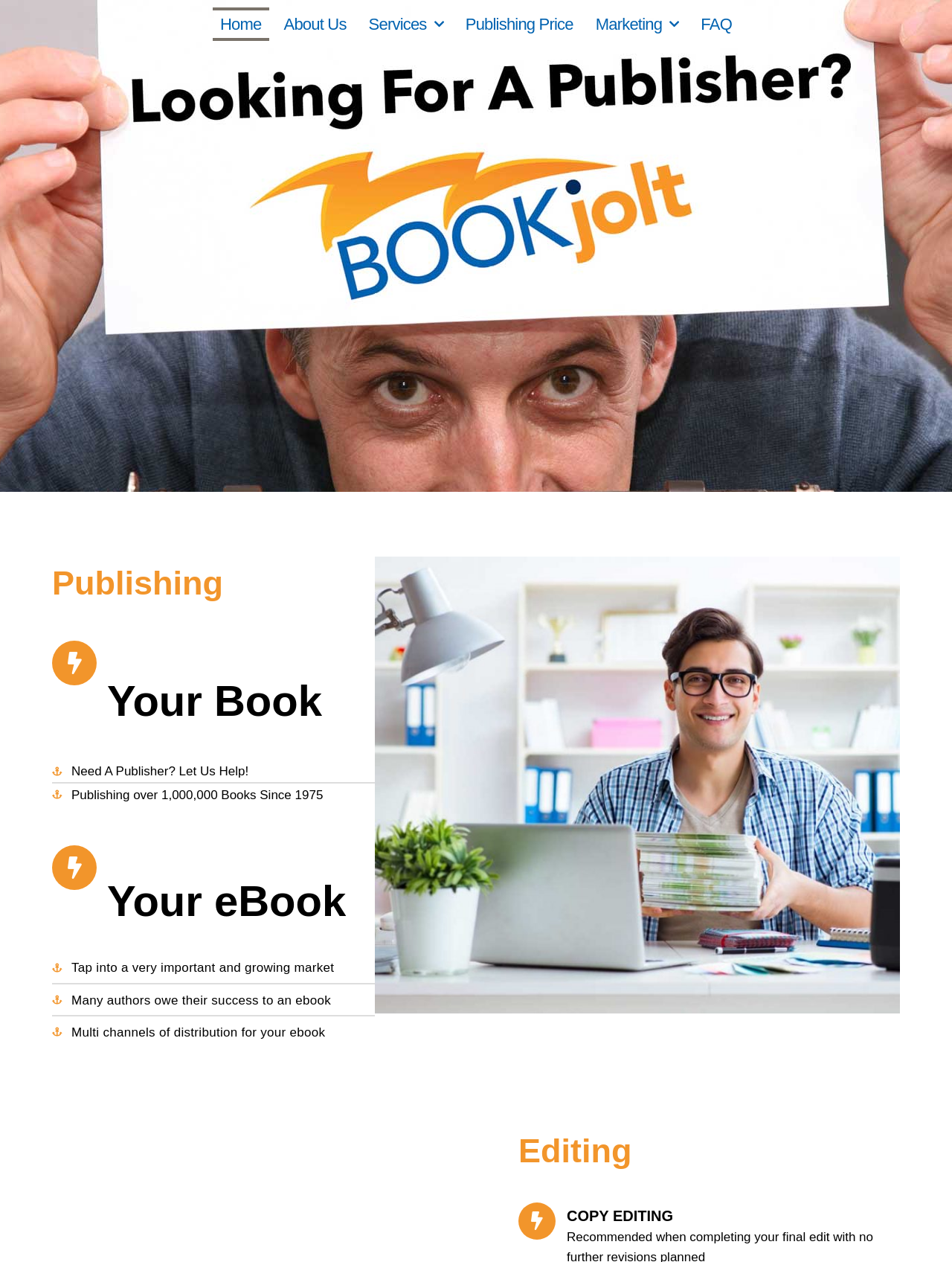How many main sections are on this webpage? Observe the screenshot and provide a one-word or short phrase answer.

4